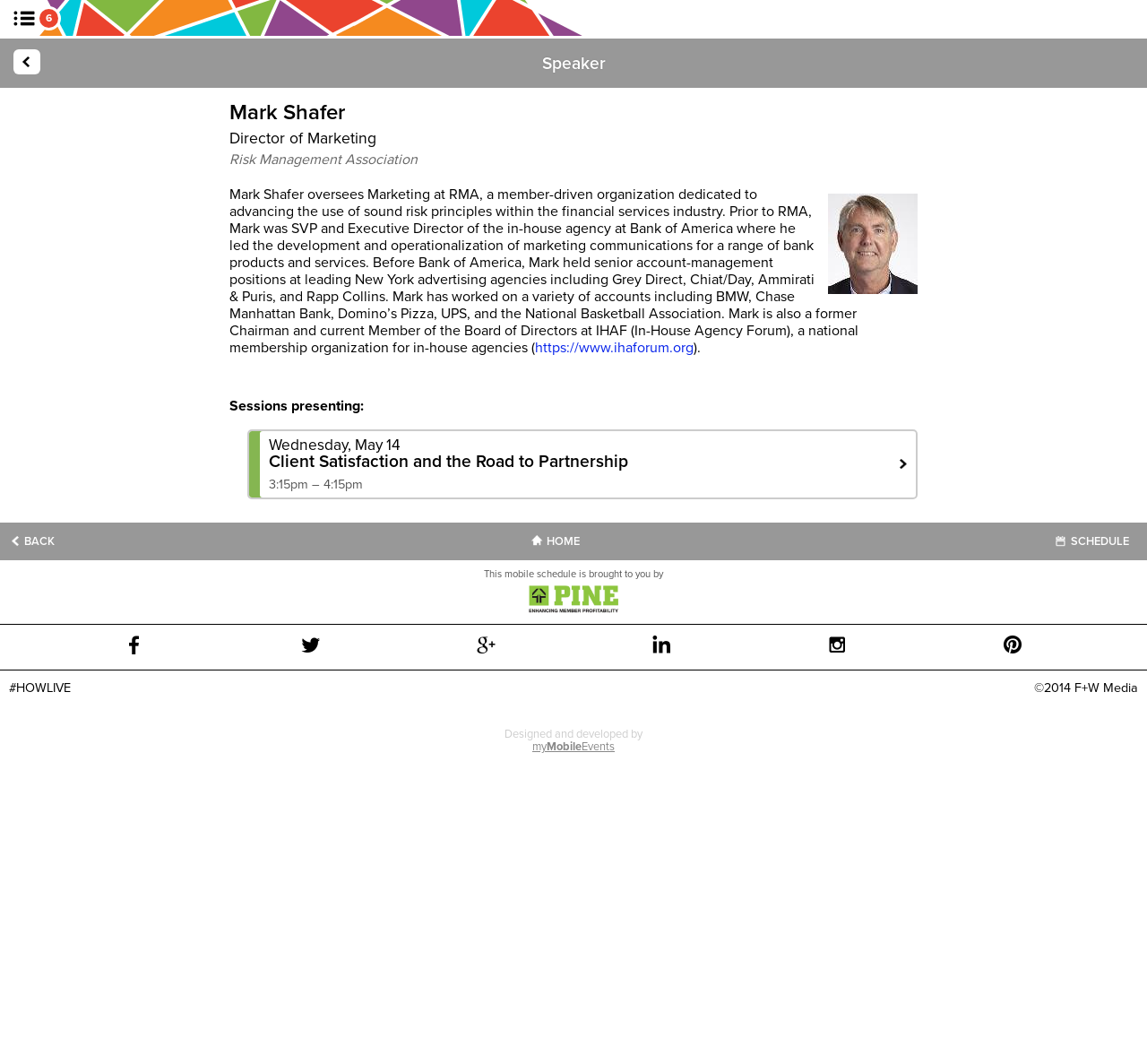Respond with a single word or phrase for the following question: 
What is the speaker's job title?

Director of Marketing